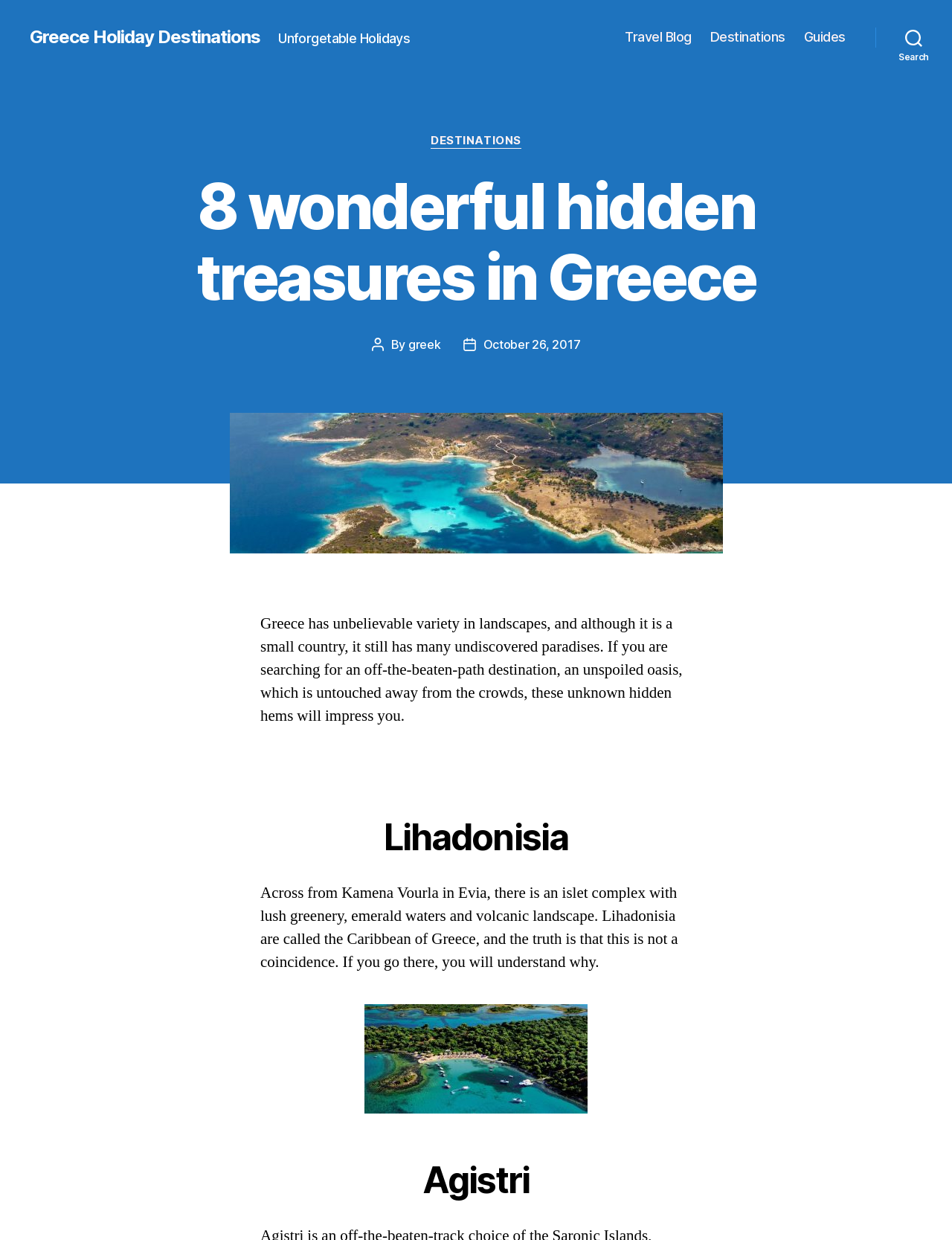Highlight the bounding box coordinates of the region I should click on to meet the following instruction: "Read more about 'Lihadonisia'".

[0.273, 0.658, 0.727, 0.694]